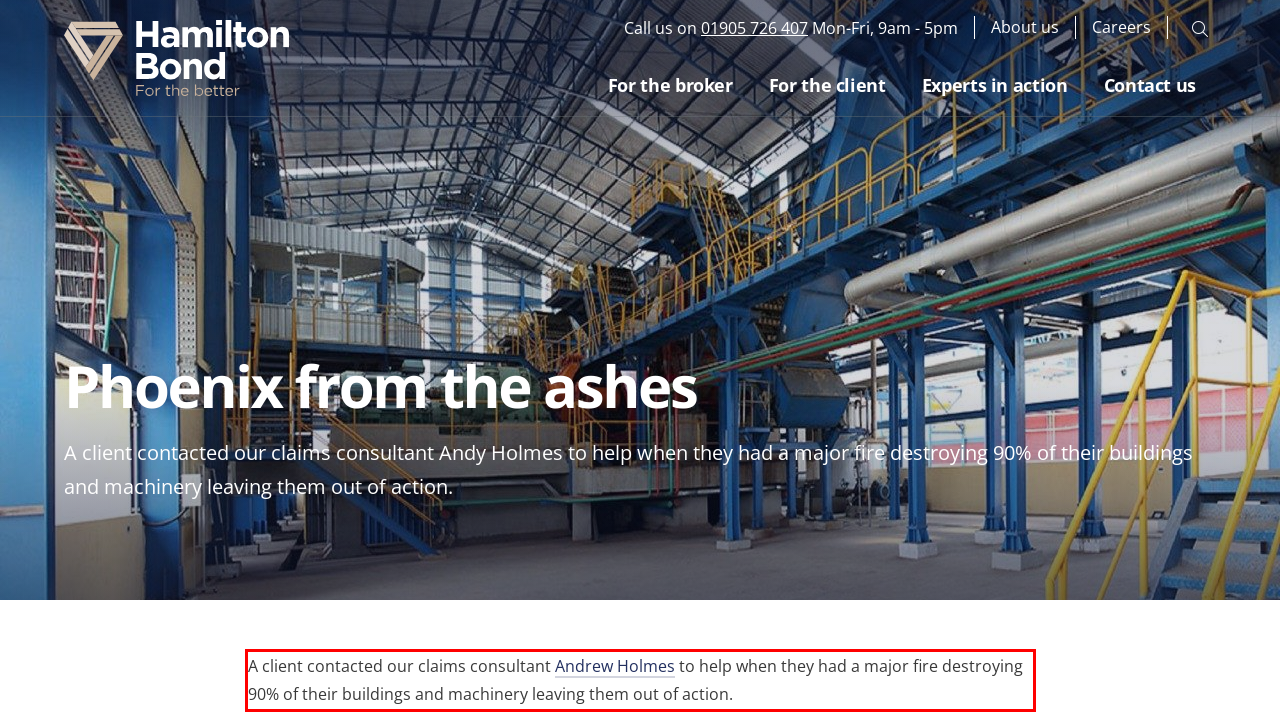Given the screenshot of the webpage, identify the red bounding box, and recognize the text content inside that red bounding box.

A client contacted our claims consultant Andrew Holmes to help when they had a major fire destroying 90% of their buildings and machinery leaving them out of action.